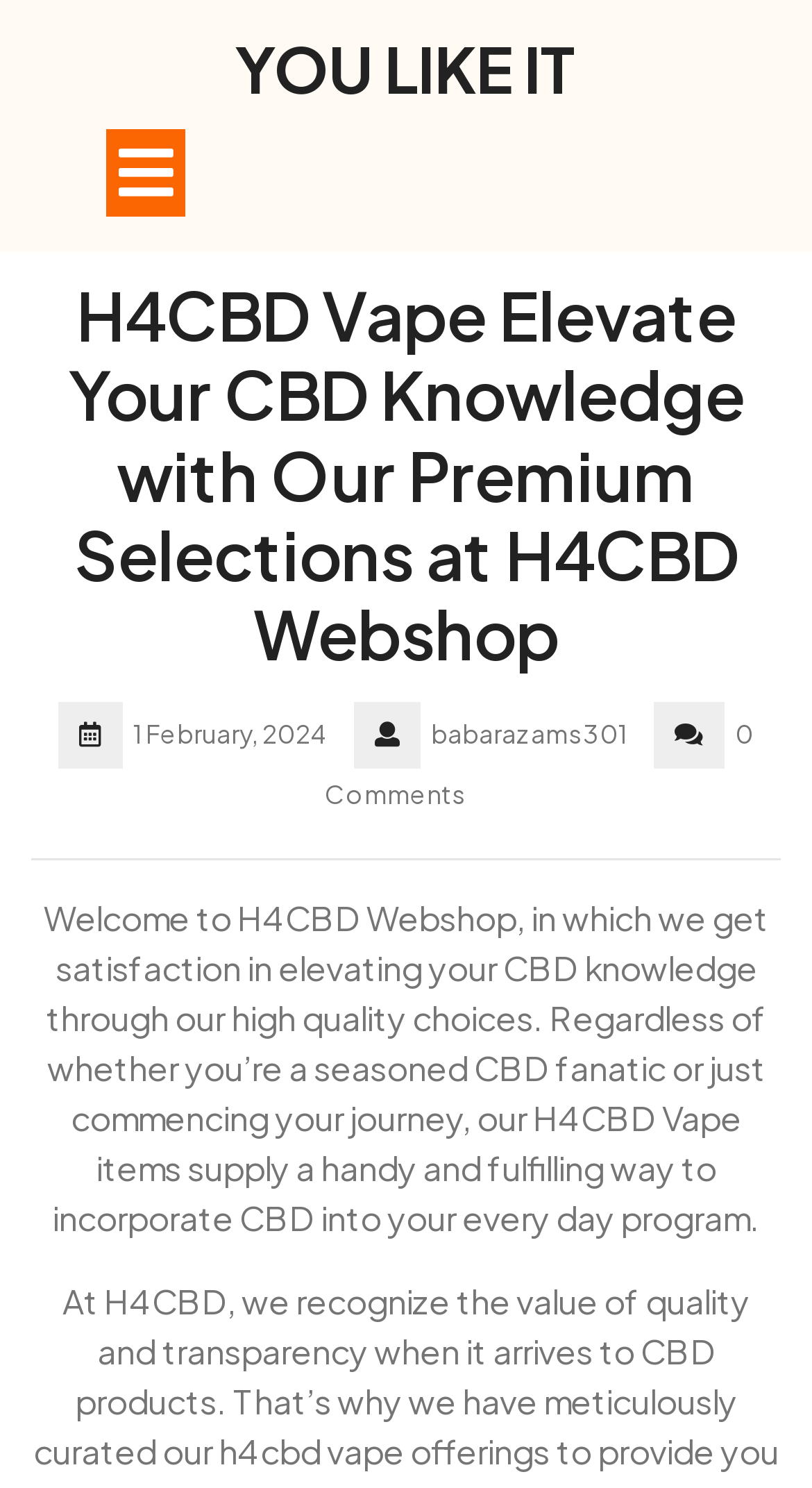Examine the screenshot and answer the question in as much detail as possible: Who is the author of the latest article?

I found the author of the latest article by looking at the text 'babarazams301' which is located below the date of the latest article, indicating that it is the author of the latest article or post.